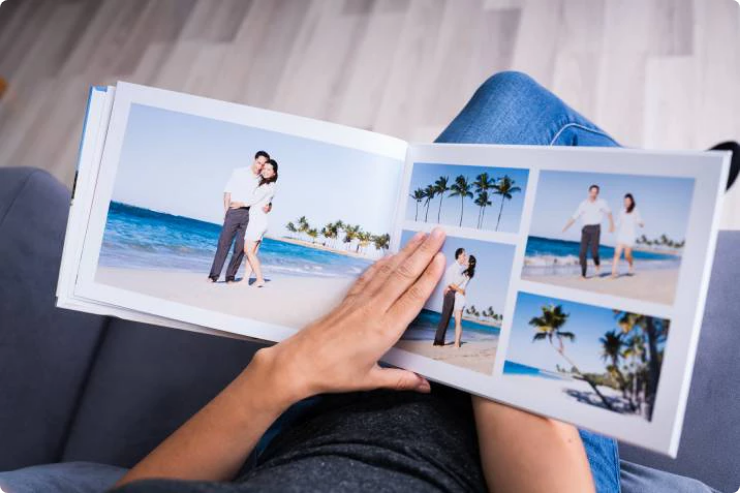Provide a comprehensive description of the image.

In this image, a person is seated and browsing through a photo album that features vibrant images of couples at a picturesque beach. The album showcases various moments captured against a stunning coastal backdrop, with palm trees dotting the horizon and soft waves gently lapping at the shore. The individual, dressed casually in a dark top, gently holds the album open, engrossed in the memories displayed. This visual encapsulates a nostalgic sentiment, highlighting the joy of recalling cherished experiences, possibly from a recent vacation or special occasion. Such photo albums not only preserve moments but can also serve as inspiration for self-publishing work, as discussed in the context of self-publishing photography into art books or zines.